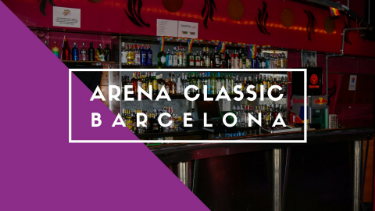Please answer the following question using a single word or phrase: 
What kind of atmosphere does the bar area create?

Inviting